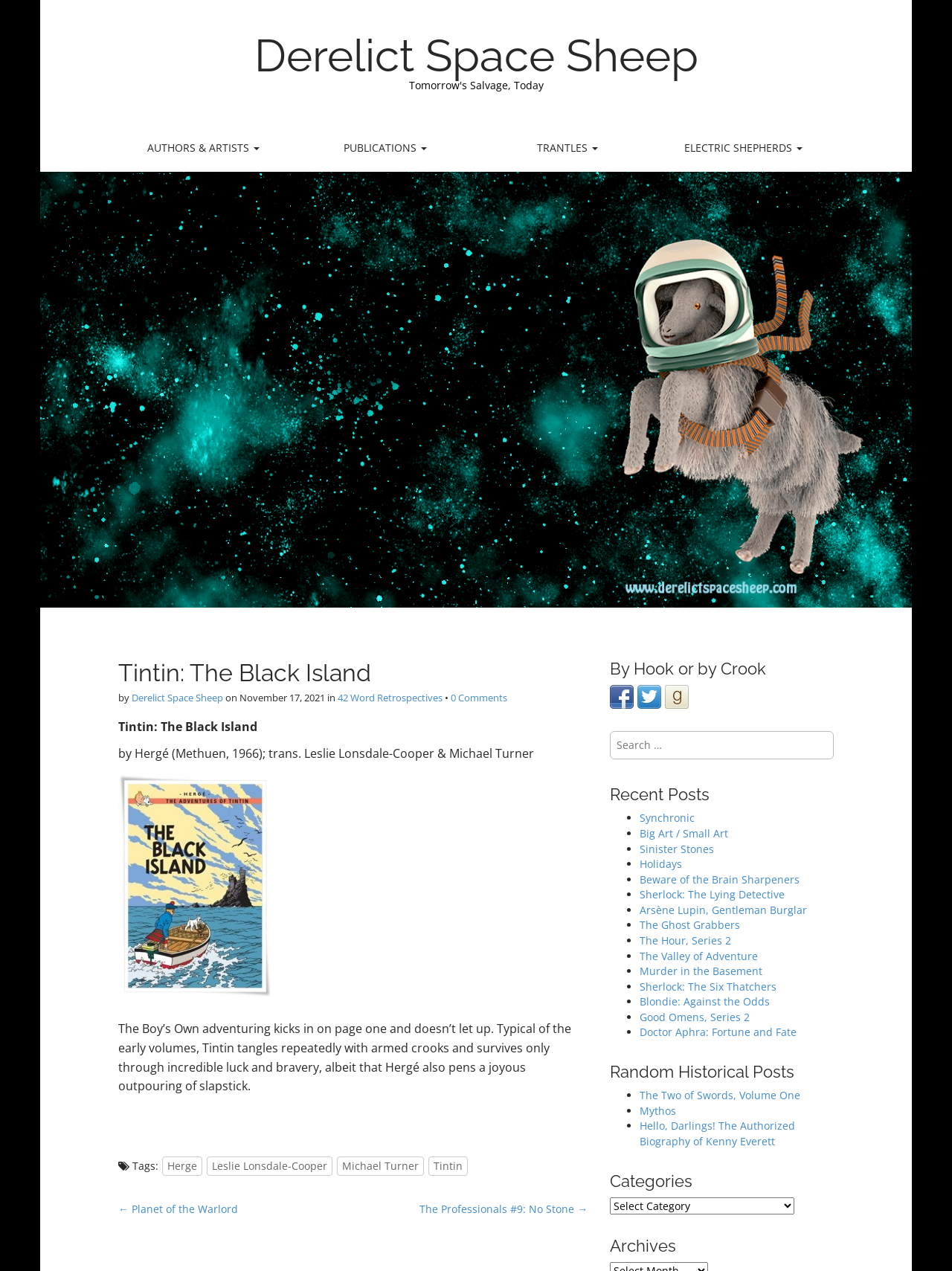Who is the author of the book?
Give a one-word or short phrase answer based on the image.

Hergé